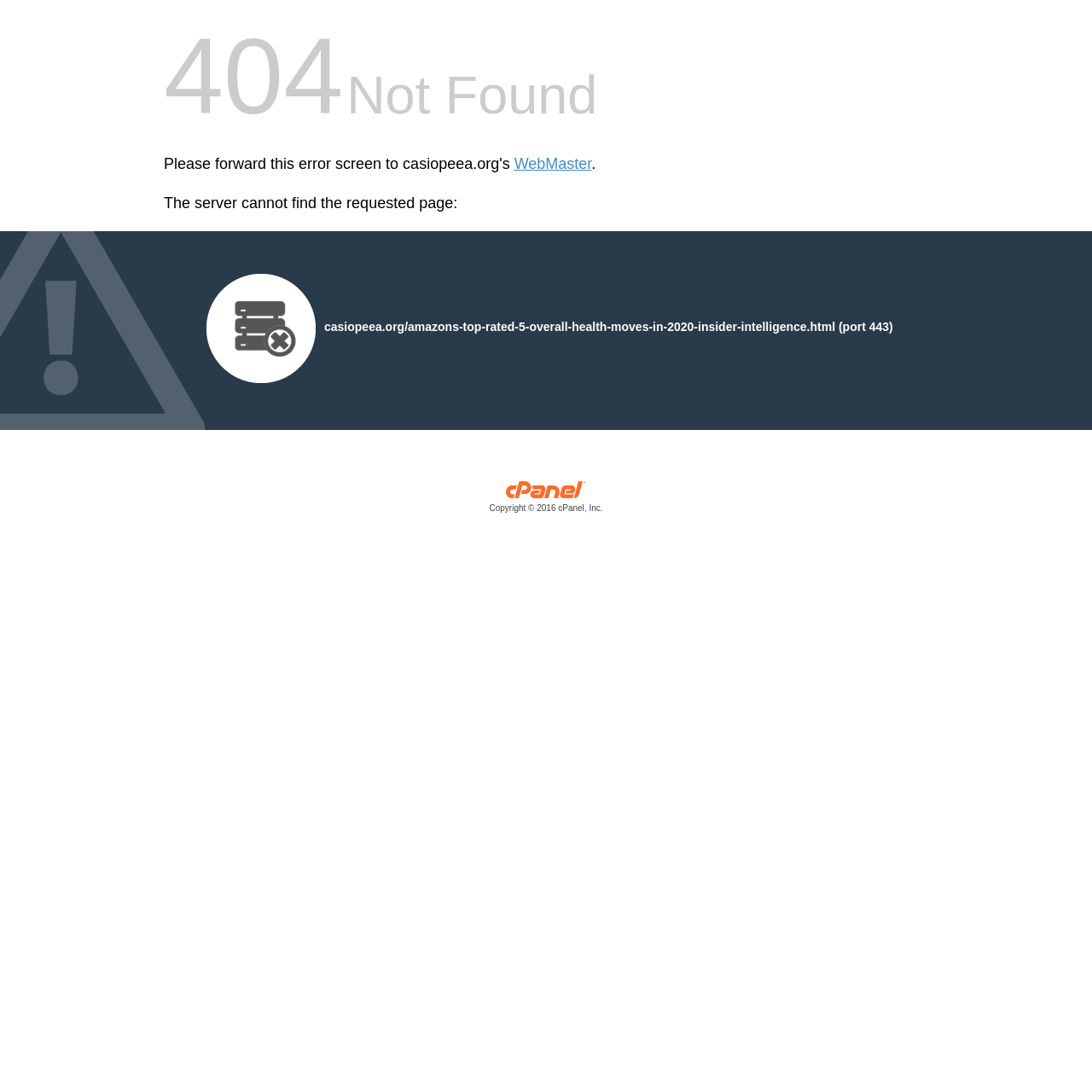What is the purpose of the image on the webpage?
Please craft a detailed and exhaustive response to the question.

The image is displayed on the webpage, but its purpose is not explicitly stated. Based on its position and size, it is likely used as a decoration or an icon to enhance the visual appeal of the webpage.